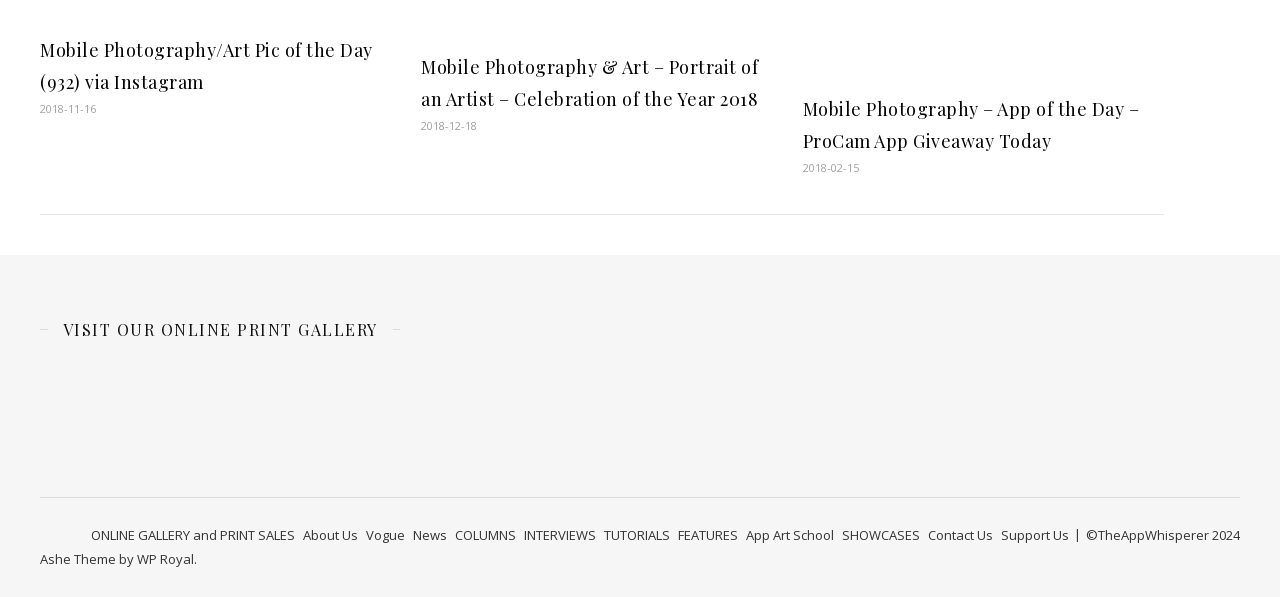Using the description "App Art School", locate and provide the bounding box of the UI element.

[0.583, 0.881, 0.652, 0.911]